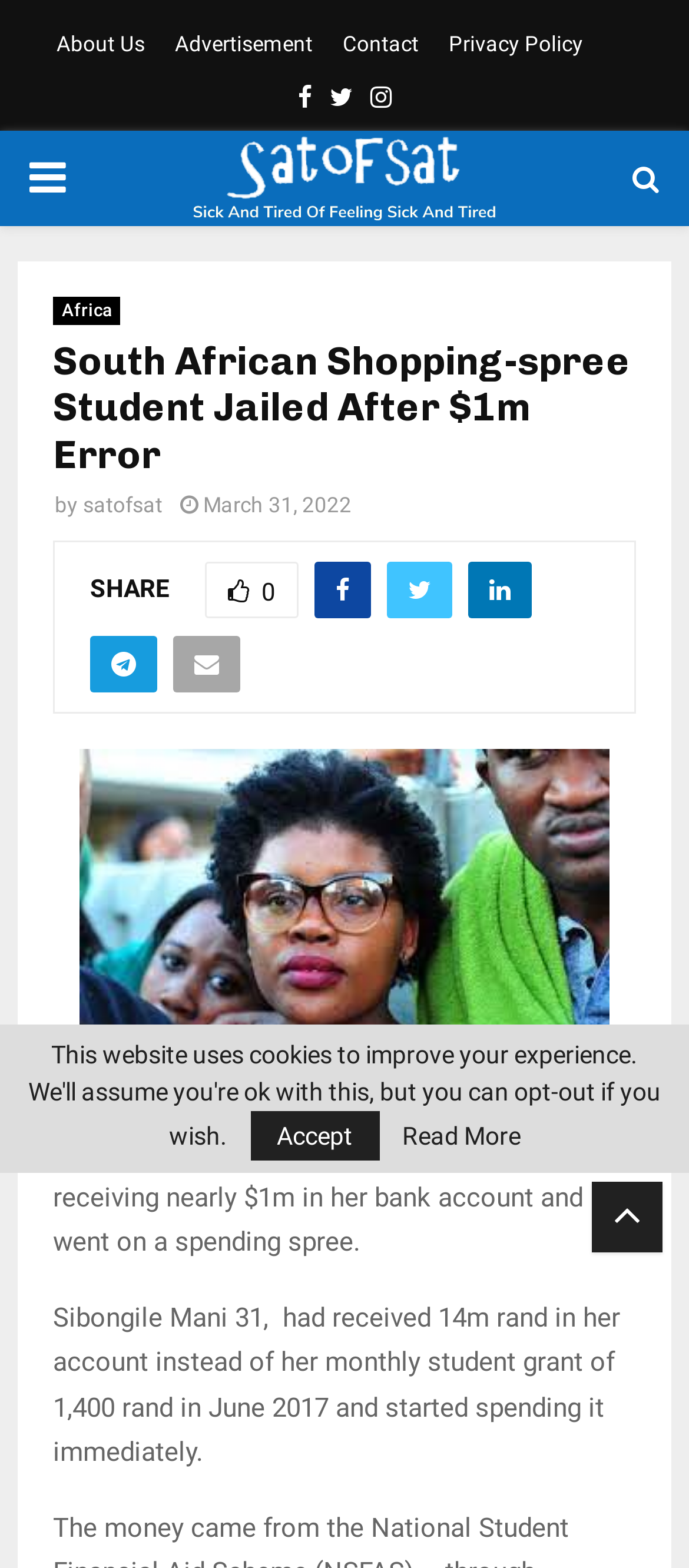Respond to the question below with a single word or phrase:
What was the student's original monthly grant?

1,400 rand